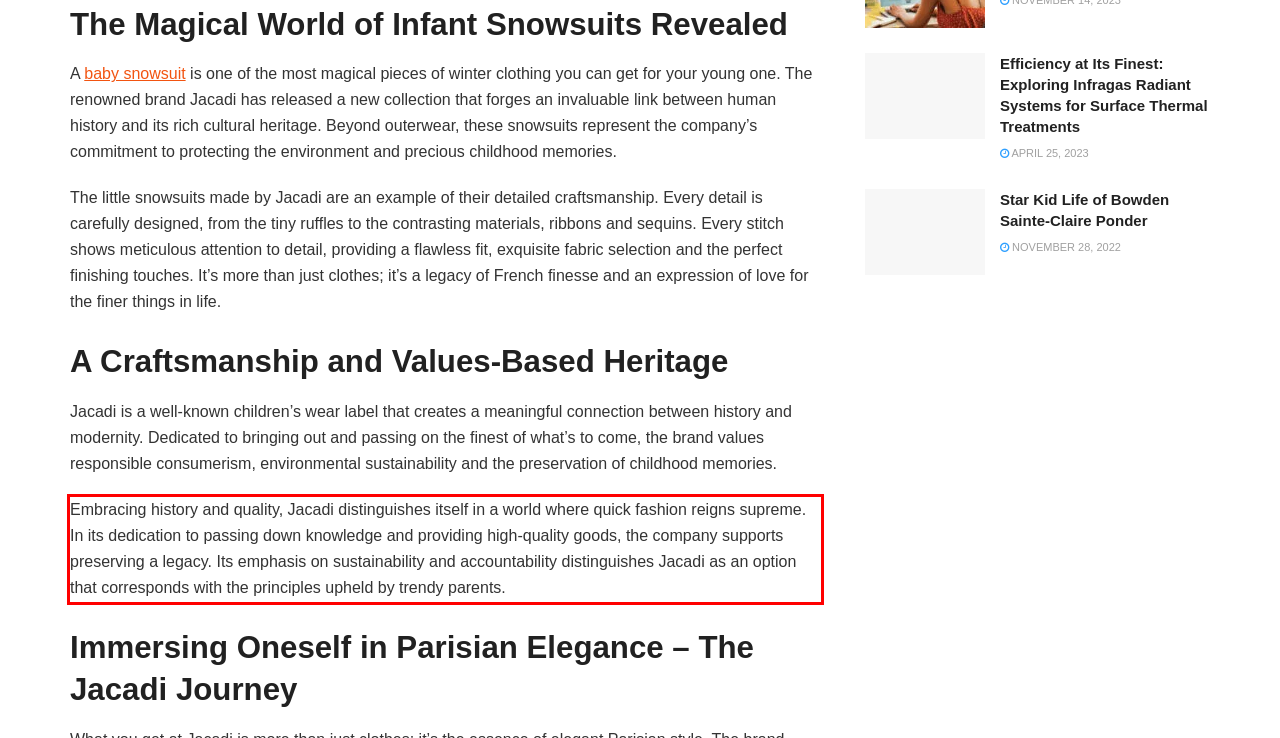Given a screenshot of a webpage with a red bounding box, extract the text content from the UI element inside the red bounding box.

Embracing history and quality, Jacadi distinguishes itself in a world where quick fashion reigns supreme. In its dedication to passing down knowledge and providing high-quality goods, the company supports preserving a legacy. Its emphasis on sustainability and accountability distinguishes Jacadi as an option that corresponds with the principles upheld by trendy parents.